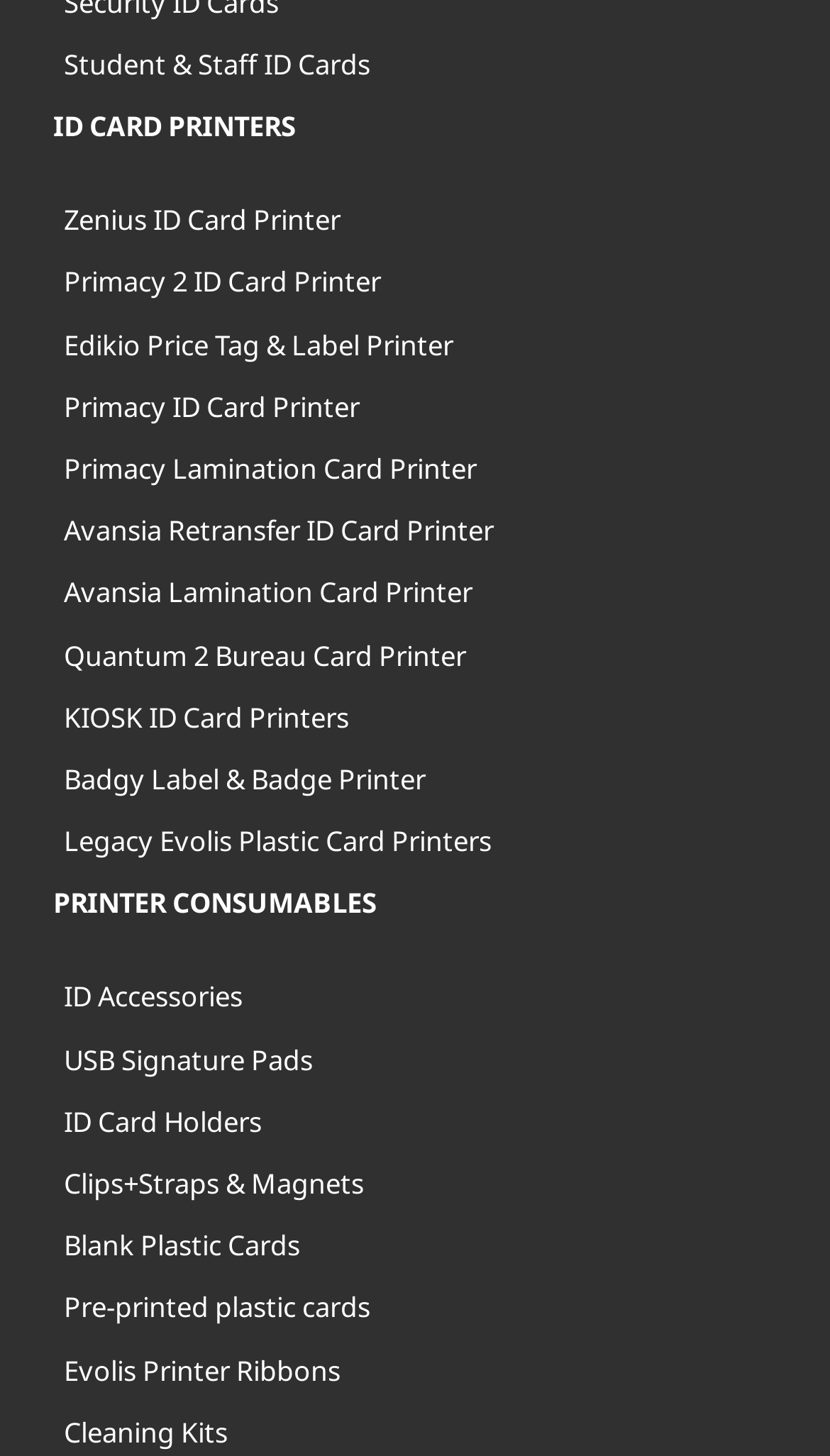Please give the bounding box coordinates of the area that should be clicked to fulfill the following instruction: "View Zenius ID Card Printer". The coordinates should be in the format of four float numbers from 0 to 1, i.e., [left, top, right, bottom].

[0.064, 0.13, 0.936, 0.173]